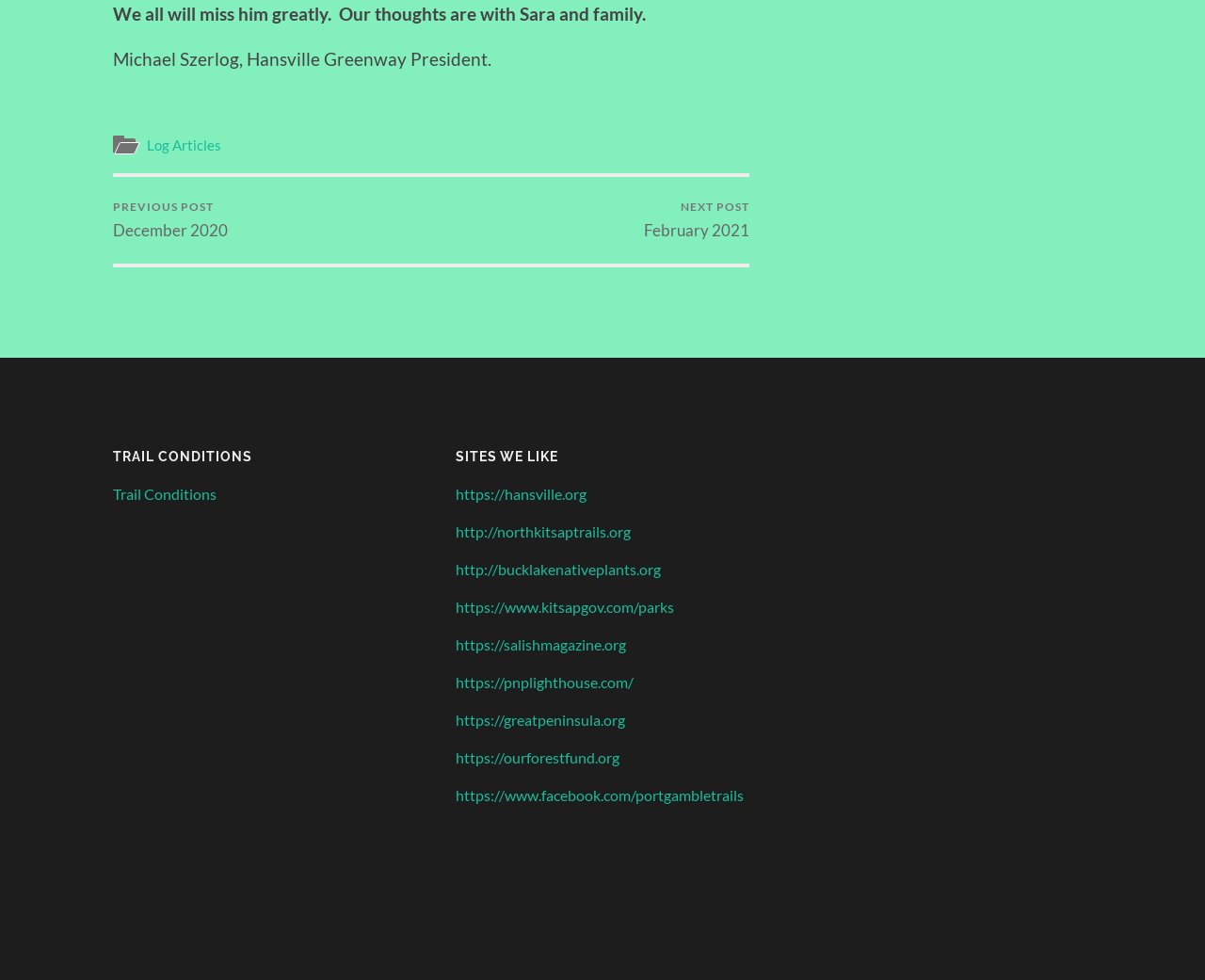Predict the bounding box coordinates of the area that should be clicked to accomplish the following instruction: "Go to the next post". The bounding box coordinates should consist of four float numbers between 0 and 1, i.e., [left, top, right, bottom].

[0.534, 0.18, 0.622, 0.269]